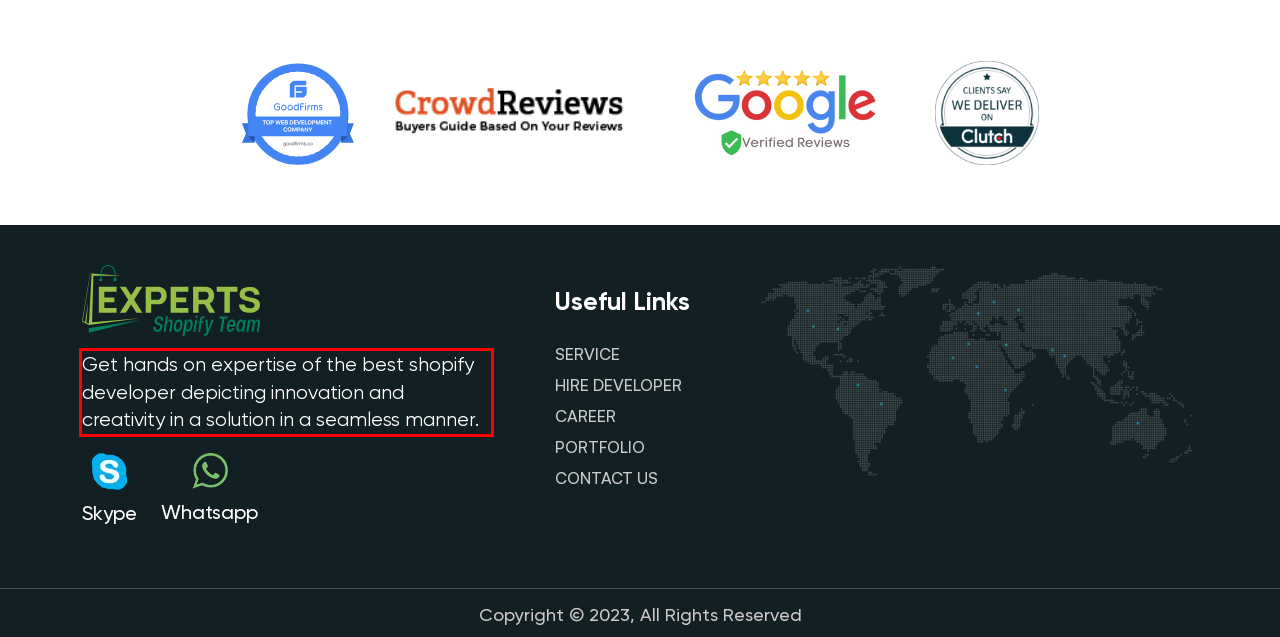Please examine the screenshot of the webpage and read the text present within the red rectangle bounding box.

Get hands on expertise of the best shopify developer depicting innovation and creativity in a solution in a seamless manner.